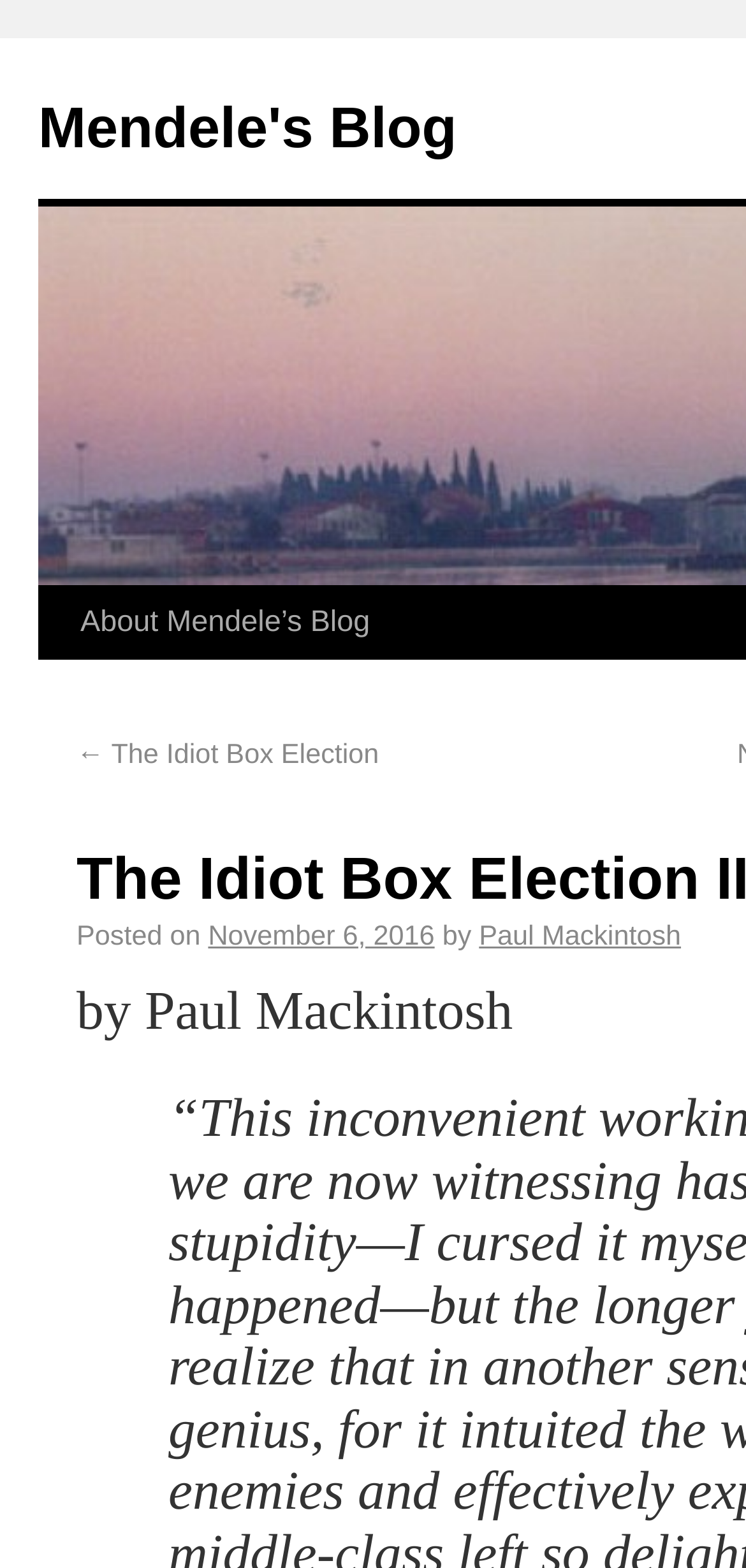Offer a detailed account of what is visible on the webpage.

The webpage is a blog post titled "The Idiot Box Election II: Keeping it Unreal" on Mendele's Blog. At the top left, there is a link to "Mendele's Blog". Below it, there is a link to "About Mendele's Blog" on the left side, and a link to "← The Idiot Box Election" on the right side of it. 

Further down, there is a section with the post's metadata. On the left, there is a static text "Posted on", followed by a link to the date "November 6, 2016". To the right of the date, there is a static text "by", and then a link to the author's name "Paul Mackintosh". There is also a repeated static text "by Paul Mackintosh" below the author's link.